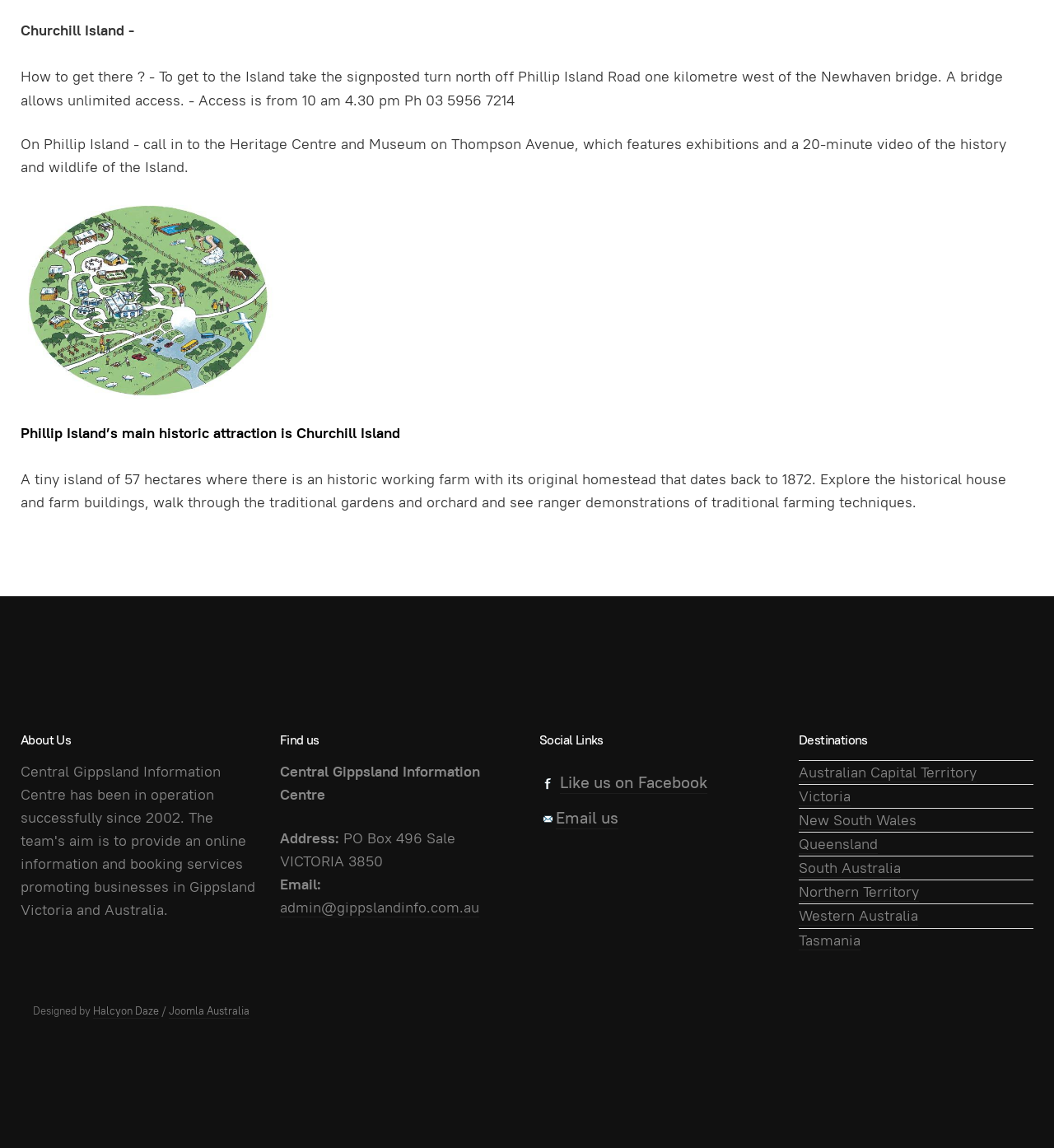What is the phone number to access the island?
Refer to the image and provide a detailed answer to the question.

The phone number can be found in the StaticText element with the text 'How to get there? - To get to the Island take the signposted turn north off Phillip Island Road one kilometre west of the Newhaven bridge. A bridge allows unlimited access. - Access is from 10 am 4.30 pm Ph 03 5956 7214'.